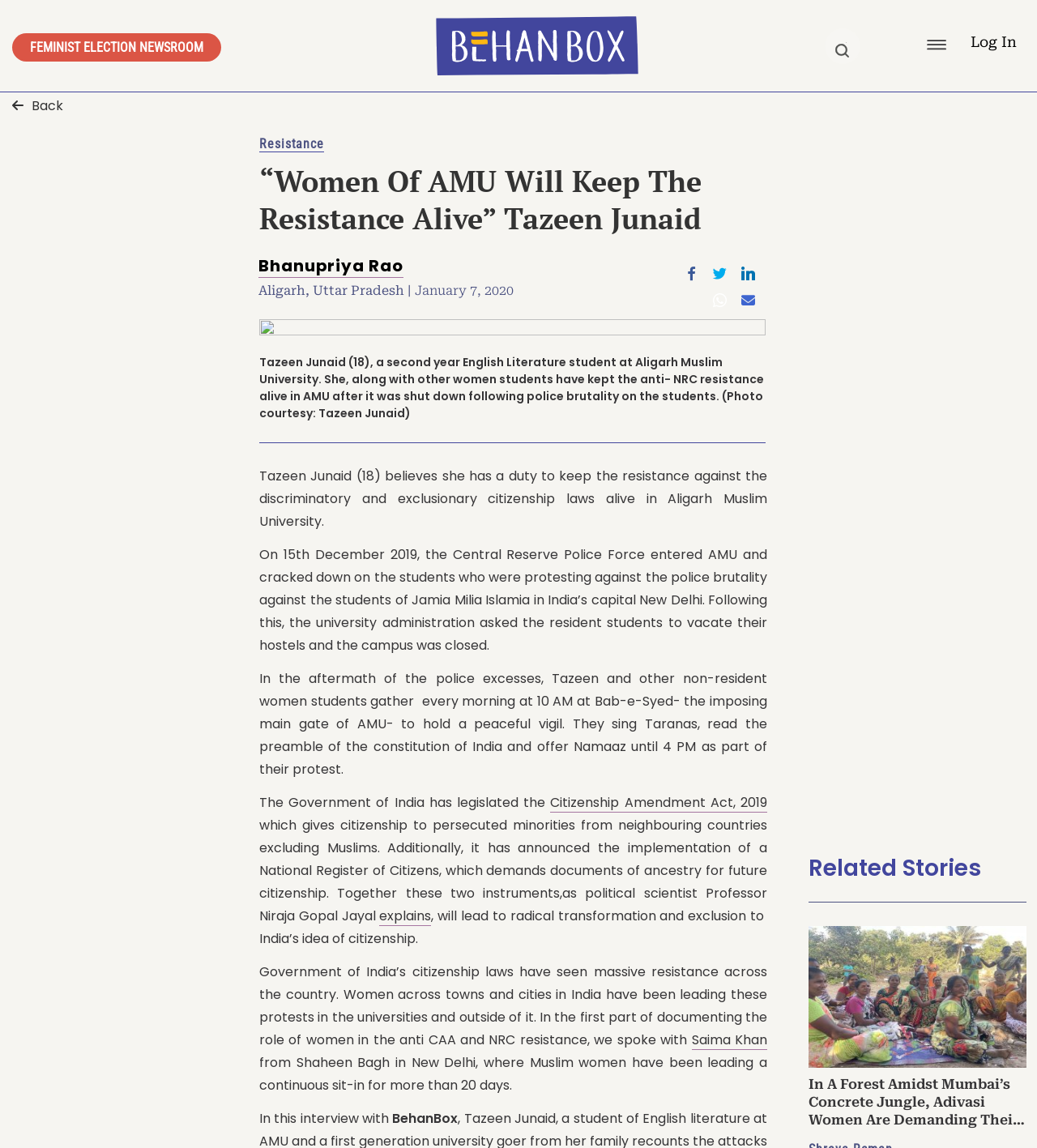Please identify the bounding box coordinates of the element that needs to be clicked to perform the following instruction: "View related stories".

[0.78, 0.742, 0.946, 0.77]